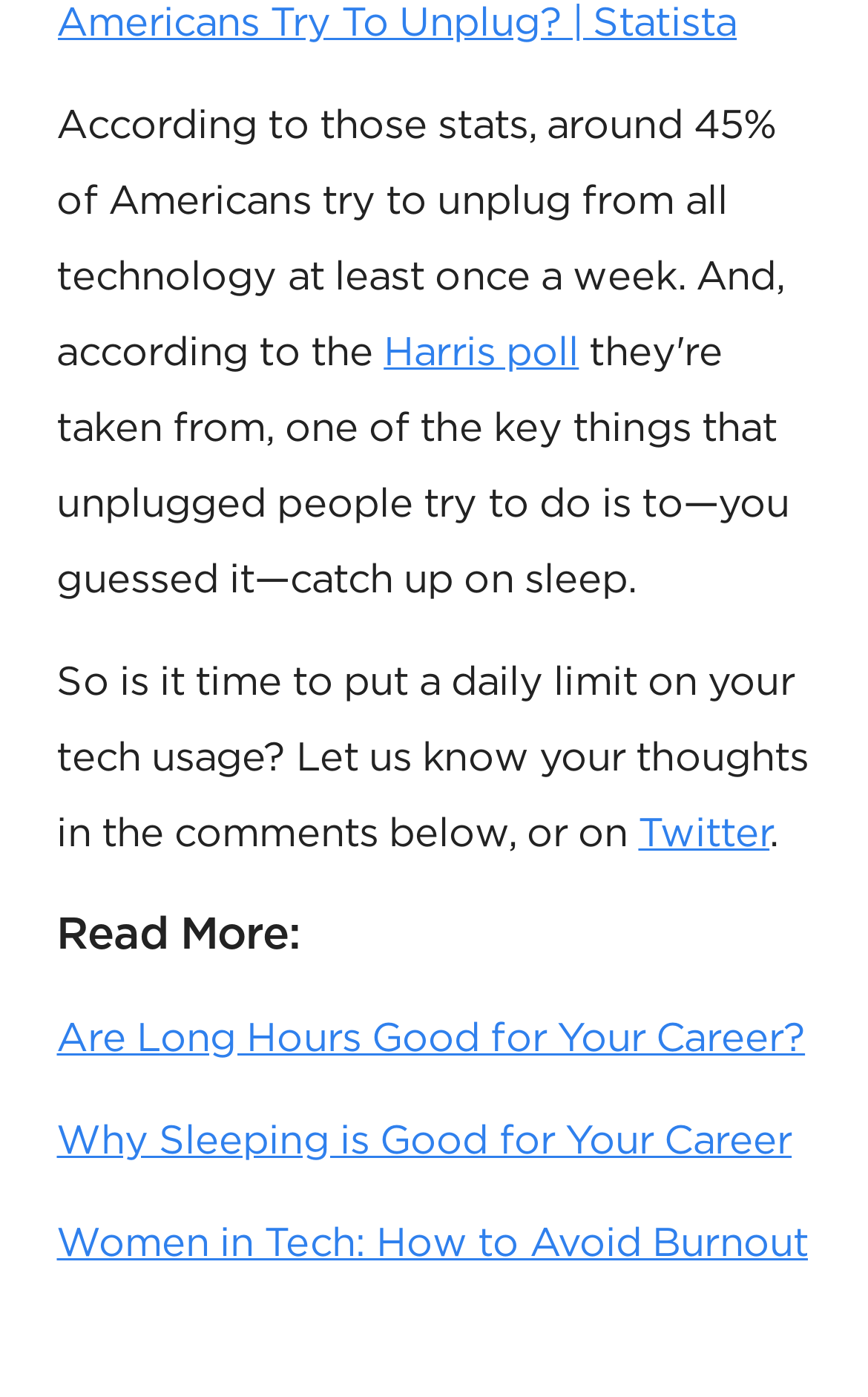Find the bounding box of the element with the following description: "Twitter". The coordinates must be four float numbers between 0 and 1, formatted as [left, top, right, bottom].

[0.735, 0.58, 0.886, 0.61]